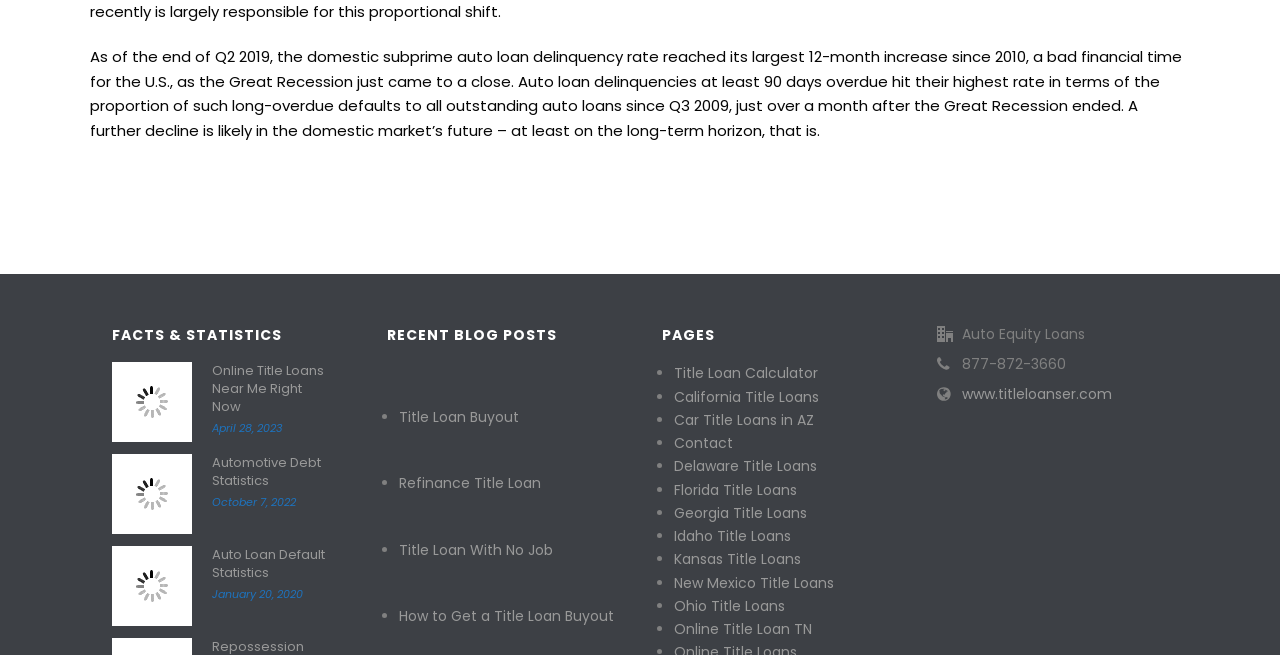Determine the bounding box coordinates of the clickable element necessary to fulfill the instruction: "Read 'FACTS & STATISTICS'". Provide the coordinates as four float numbers within the 0 to 1 range, i.e., [left, top, right, bottom].

[0.088, 0.496, 0.22, 0.527]